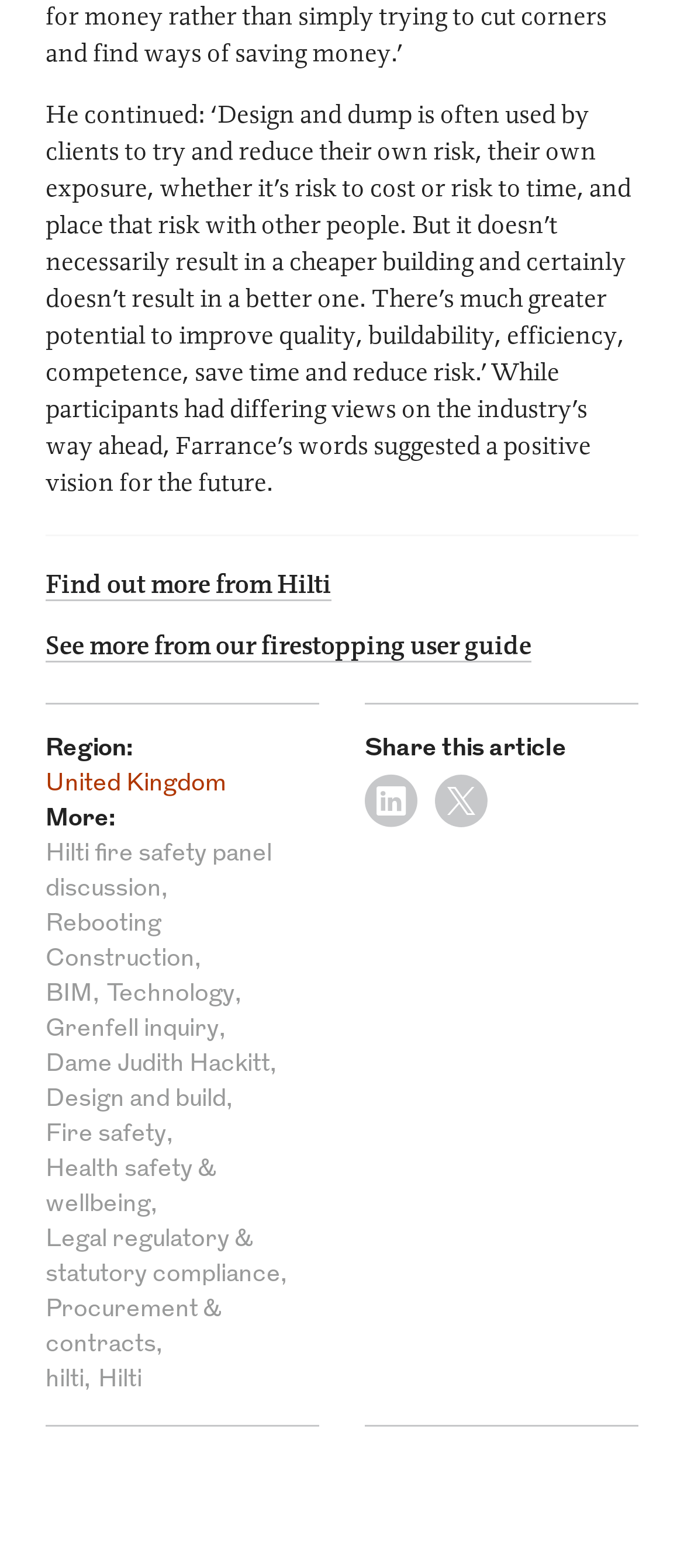Identify the bounding box coordinates necessary to click and complete the given instruction: "Share this article on LinkedIn".

[0.533, 0.5, 0.61, 0.534]